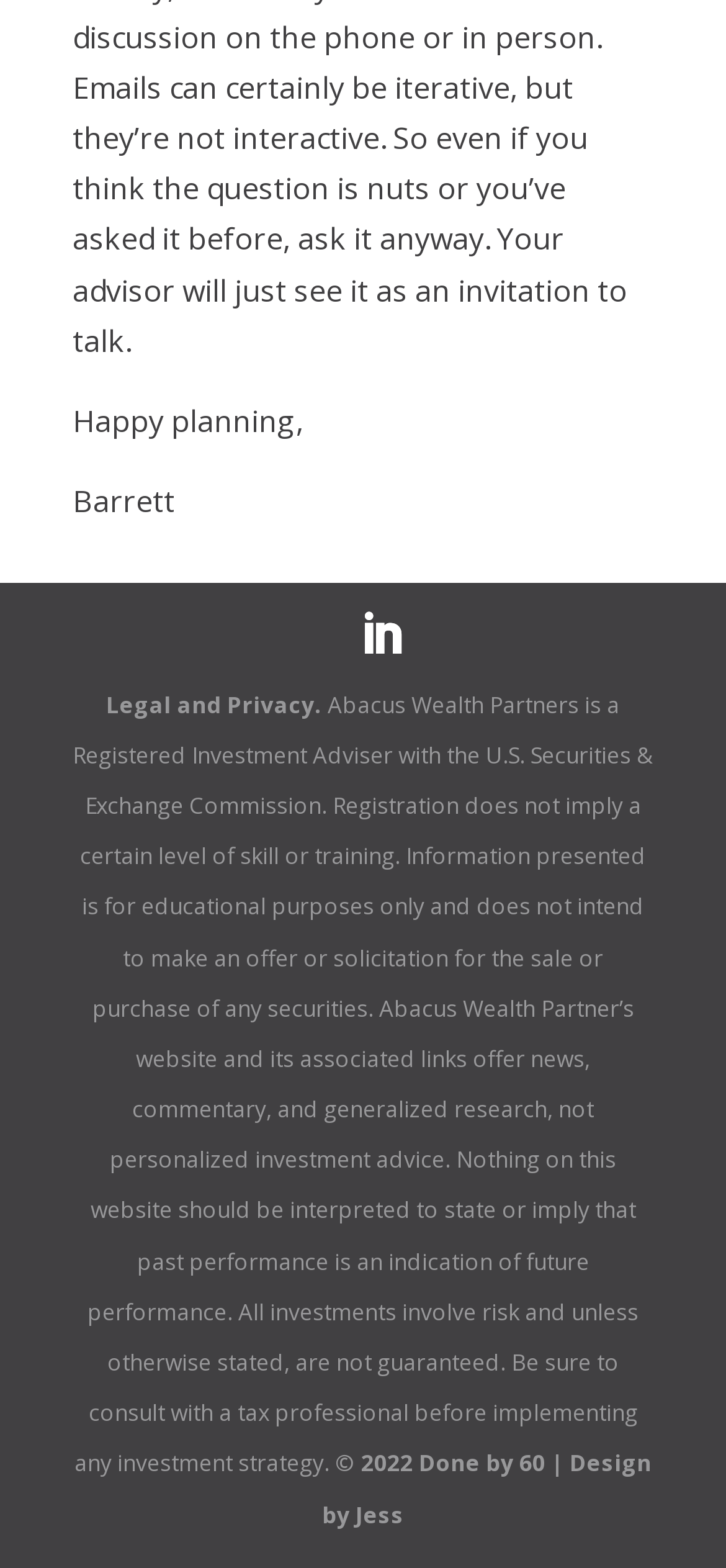By analyzing the image, answer the following question with a detailed response: What is the relationship between Abacus Wealth Partners and the U.S. Securities & Exchange Commission?

The relationship between Abacus Wealth Partners and the U.S. Securities & Exchange Commission can be found in the static text element that says 'Abacus Wealth Partners is a Registered Investment Adviser with the U.S. Securities & Exchange Commission.'